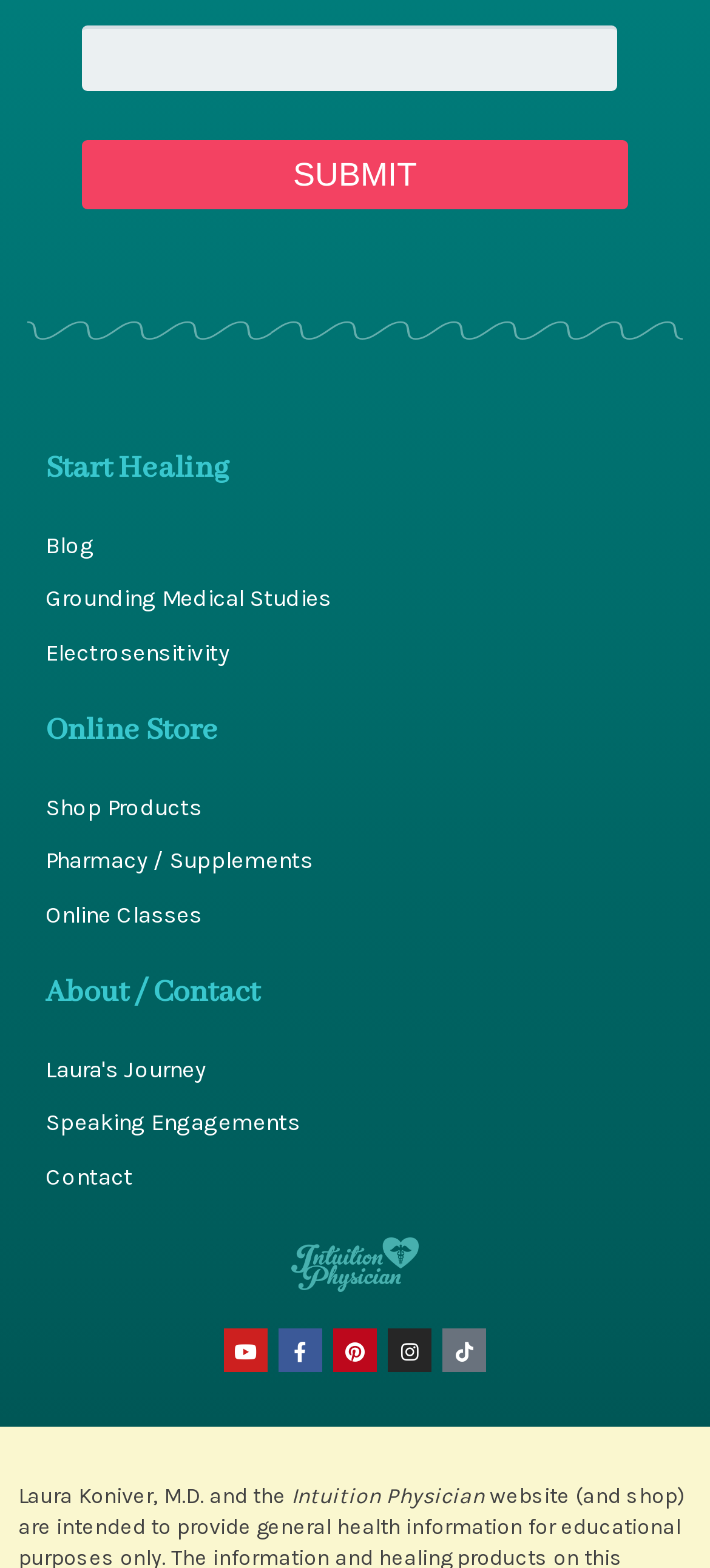Refer to the image and offer a detailed explanation in response to the question: What type of products are sold in the online store?

The webpage has a heading 'Online Store' and links to 'Shop Products' and 'Pharmacy / Supplements'. These links suggest that the online store sells health-related products, such as supplements and other wellness products.